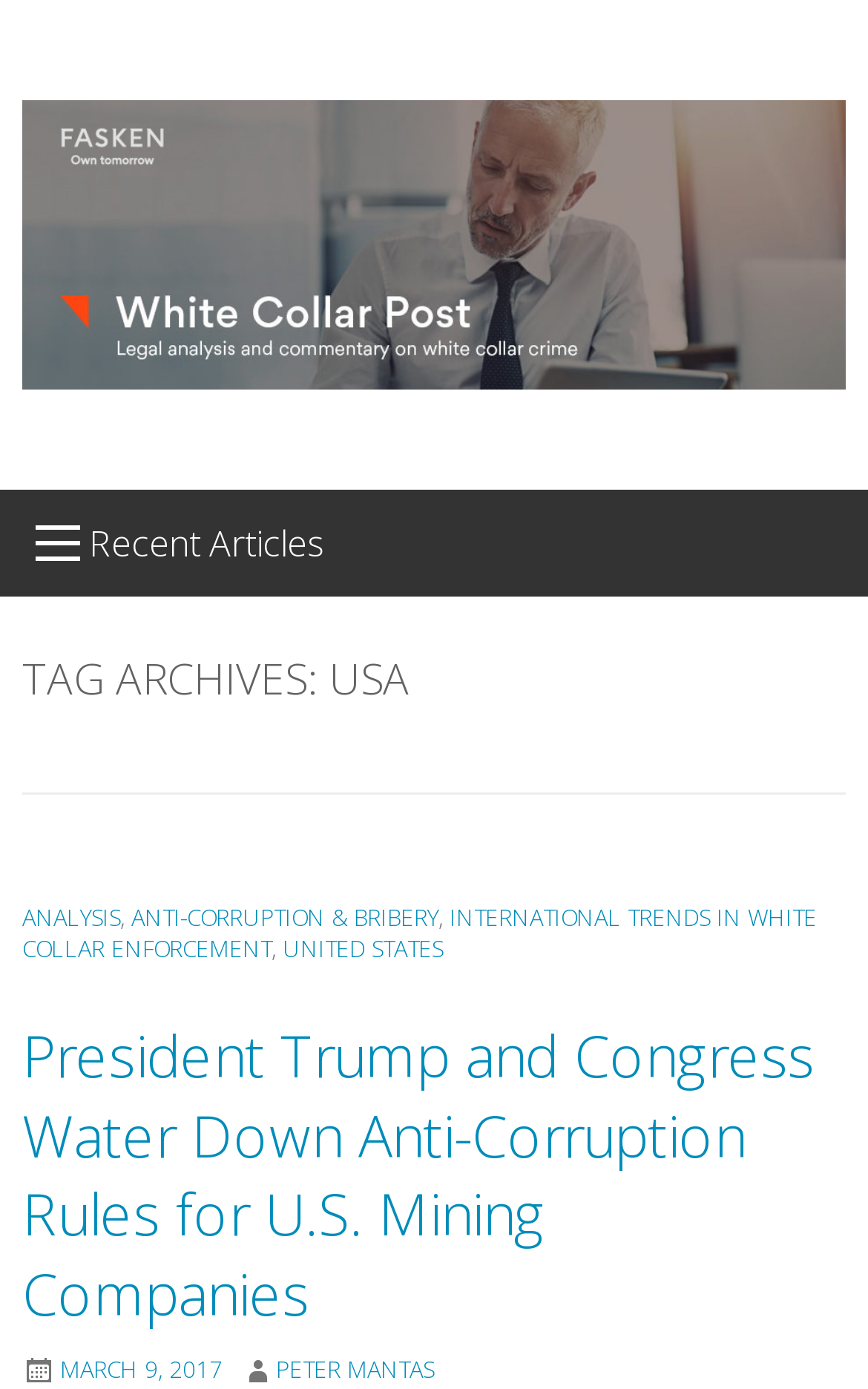Determine the bounding box coordinates for the clickable element to execute this instruction: "view recent articles". Provide the coordinates as four float numbers between 0 and 1, i.e., [left, top, right, bottom].

[0.103, 0.373, 0.374, 0.408]